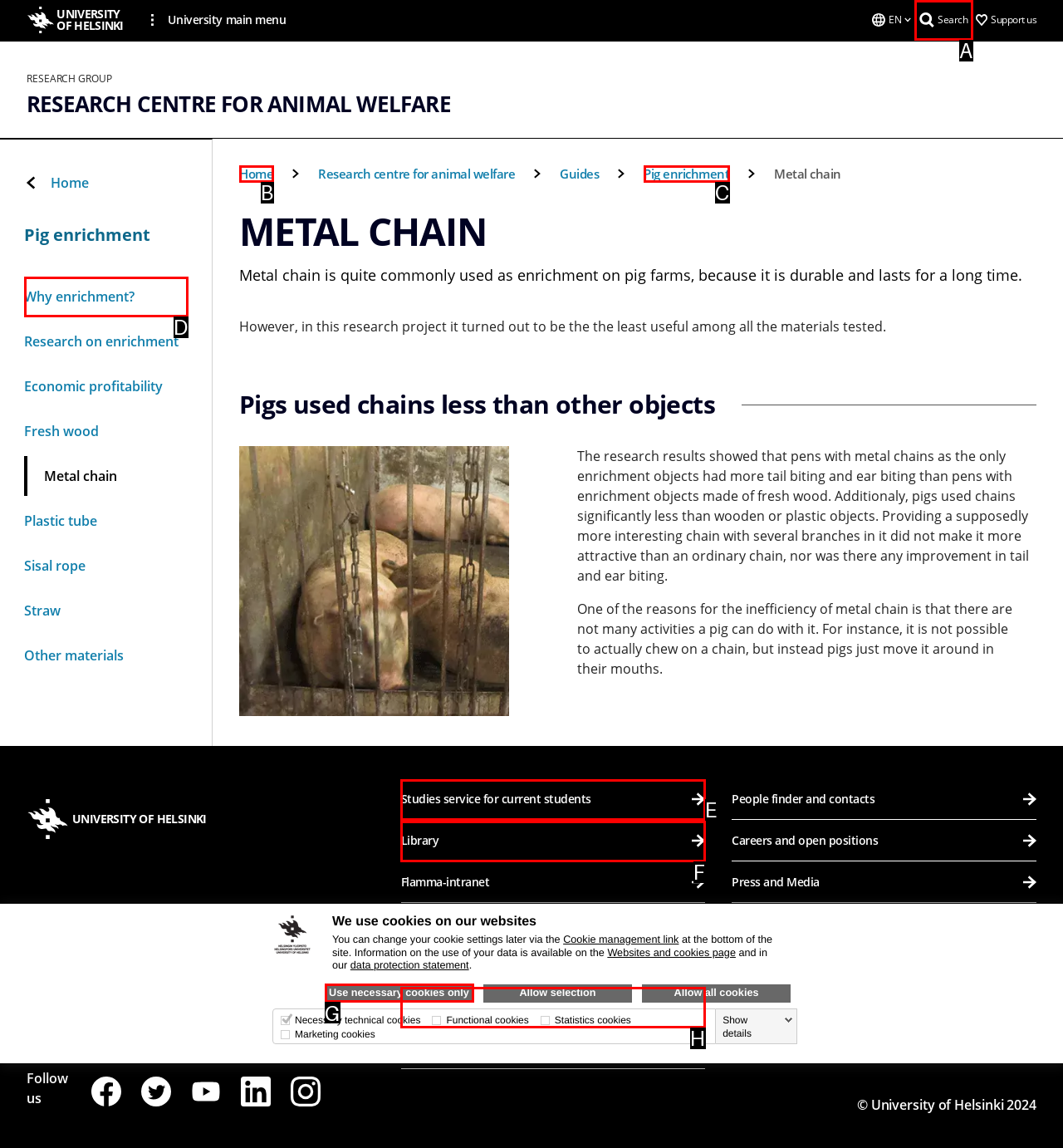Please provide the letter of the UI element that best fits the following description: Search
Respond with the letter from the given choices only.

A